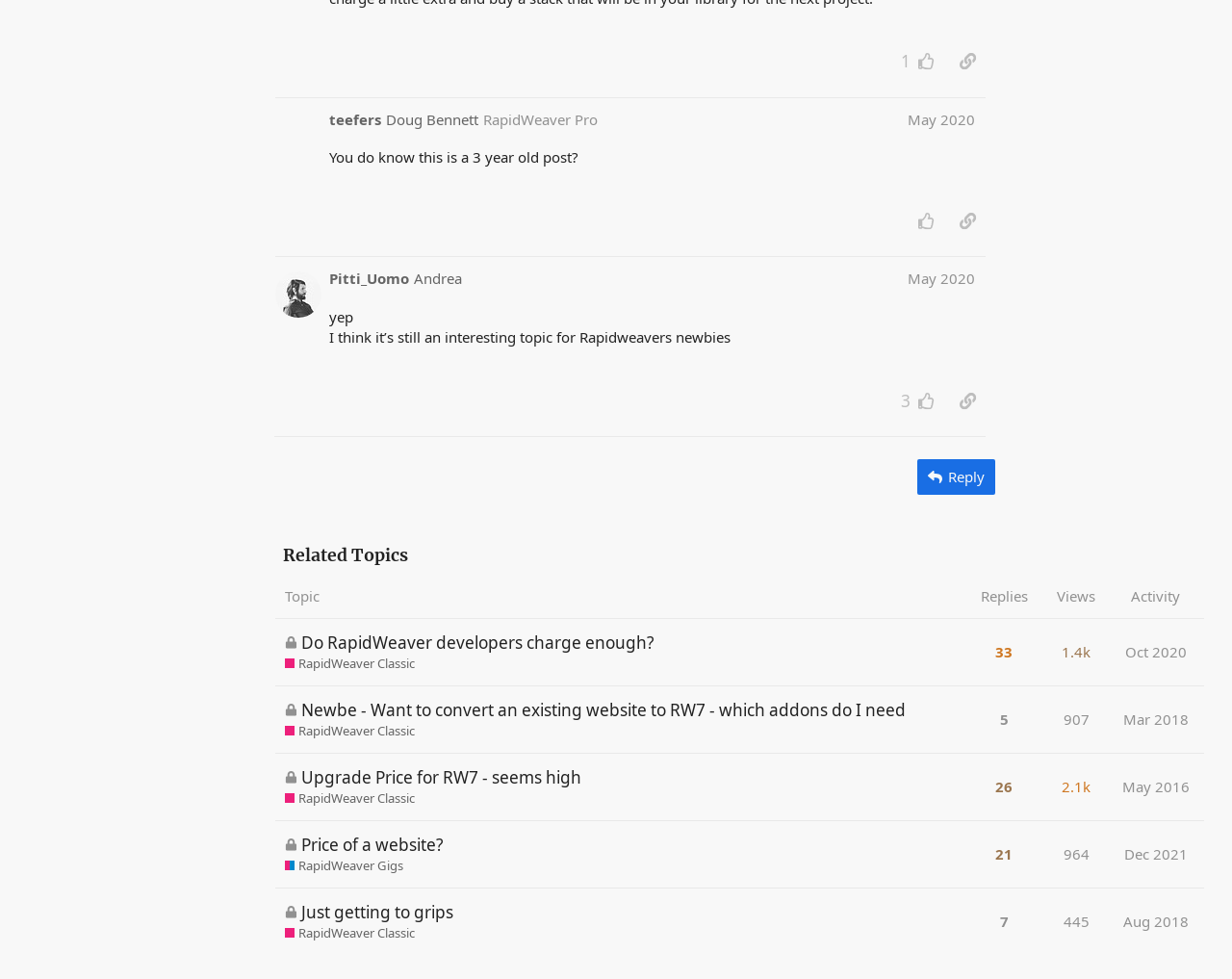Please find the bounding box coordinates of the element that must be clicked to perform the given instruction: "Copy a link to this post to clipboard". The coordinates should be four float numbers from 0 to 1, i.e., [left, top, right, bottom].

[0.771, 0.047, 0.8, 0.079]